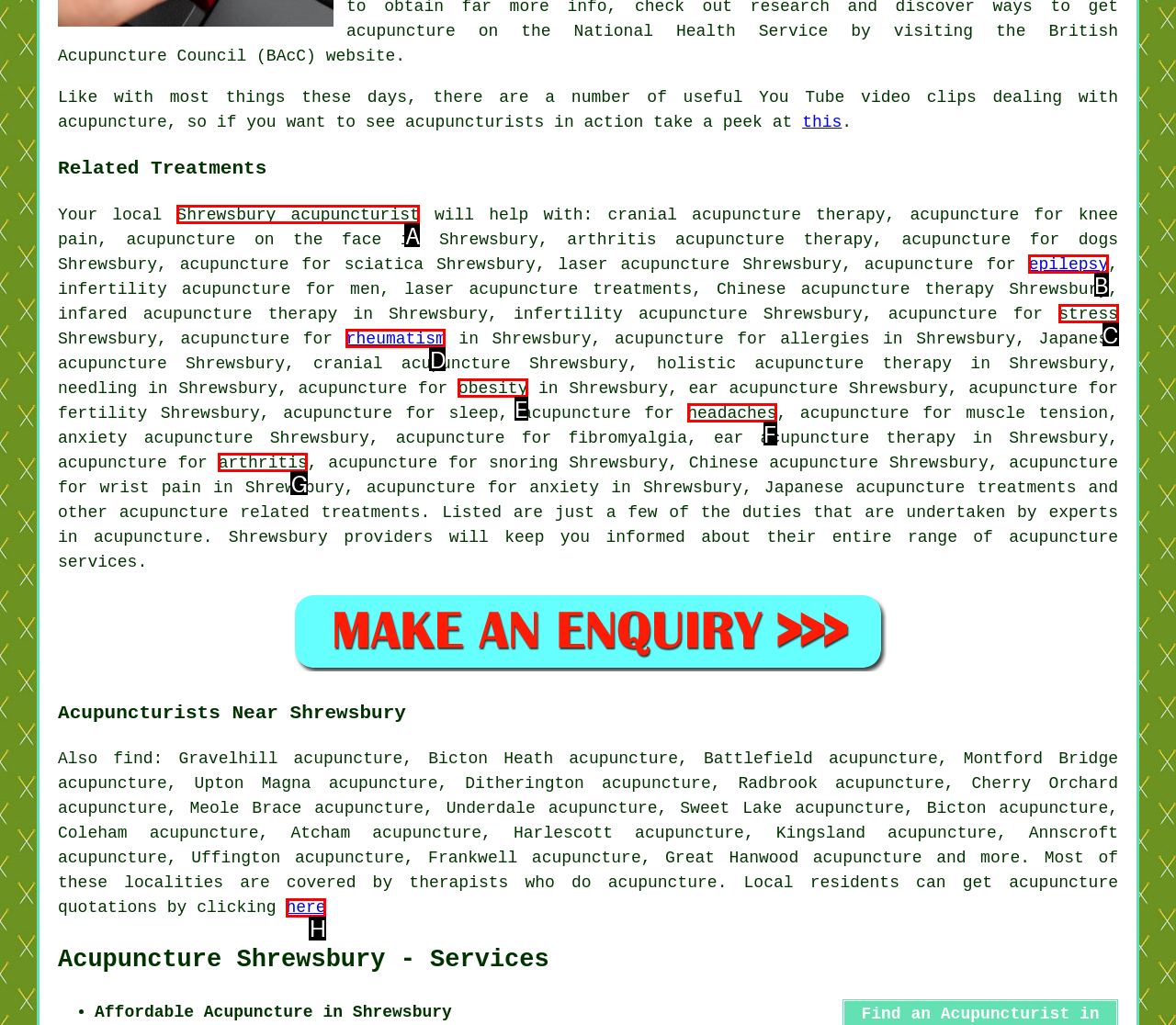From the provided choices, determine which option matches the description: Shrewsbury acupuncturist. Respond with the letter of the correct choice directly.

A